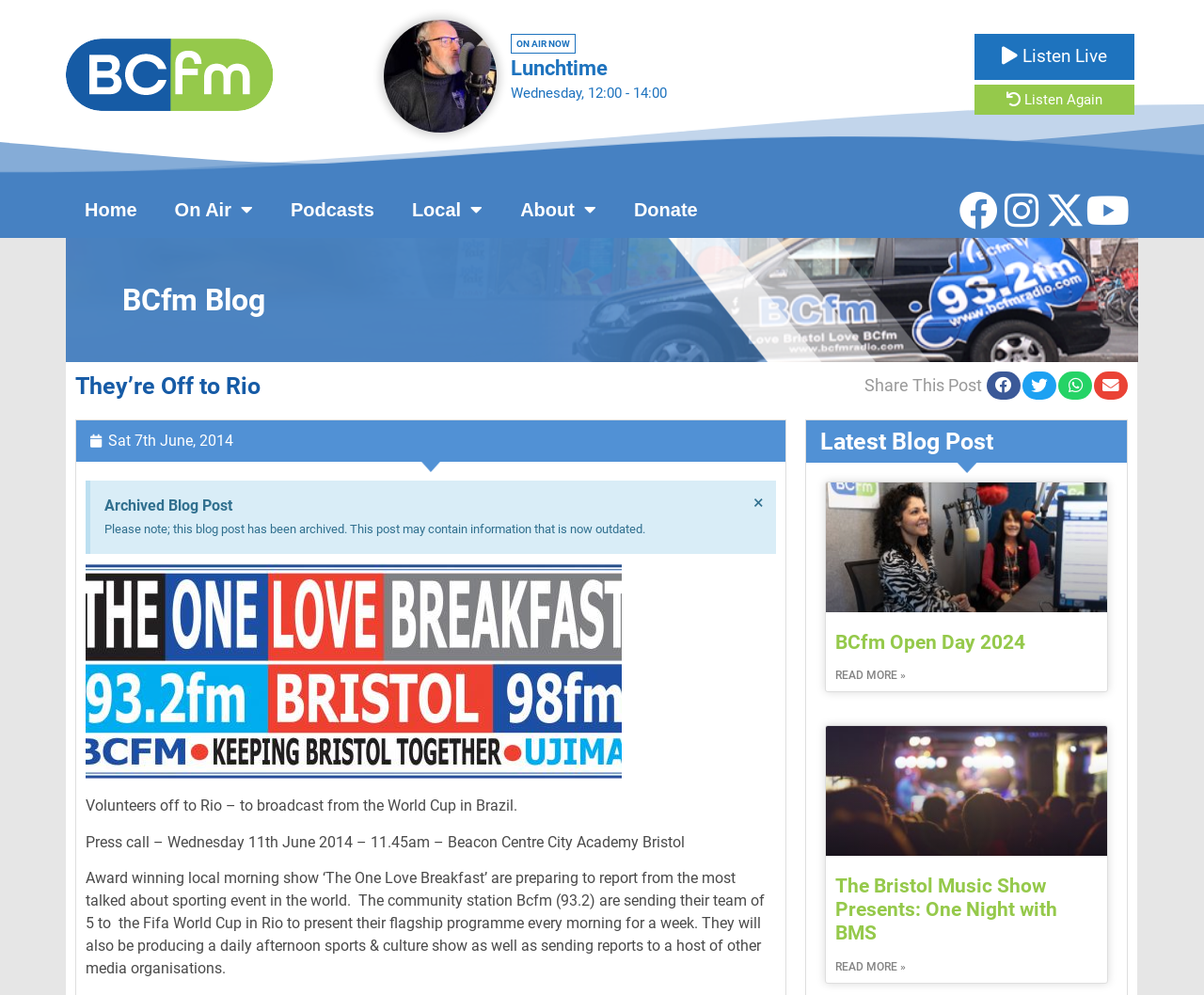Identify the bounding box coordinates of the specific part of the webpage to click to complete this instruction: "Read more about BCfm Open Day 2024".

[0.694, 0.67, 0.752, 0.687]